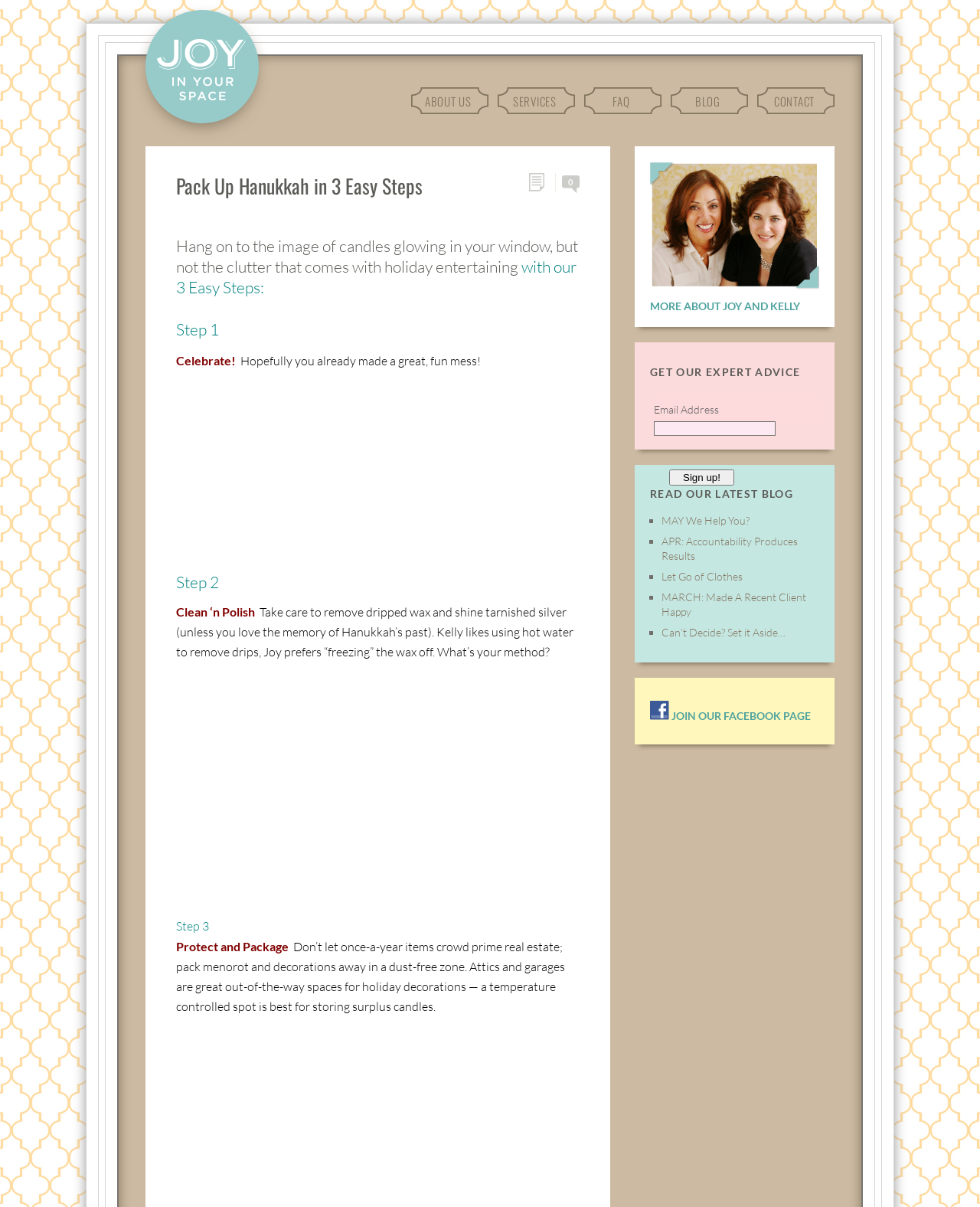Describe every aspect of the webpage comprehensively.

This webpage is about organizing and decluttering, specifically focused on Hanukkah celebrations. At the top, there is a logo and a navigation menu with links to "ABOUT US", "SERVICES", "FAQ", "BLOG", and "CONTACT". Below the navigation menu, there is a heading that reads "Pack Up Hanukkah in 3 Easy Steps" followed by a brief introduction to the topic.

The main content of the page is divided into three sections, each representing one of the three easy steps. The first step is "Celebrate!", which is accompanied by a brief text encouraging the reader to enjoy the holiday. The second step is "Clean ‘n Polish", which provides tips on how to remove wax drips and shine tarnished silver. The third step is "Protect and Package", which advises on how to store Hanukkah decorations and supplies.

On the right side of the page, there is a complementary section with a heading "MORE ABOUT JOY AND KELLY" and a link to learn more about the authors. Below this section, there is a call-to-action to "GET OUR EXPERT ADVICE" with a form to sign up for a newsletter. Further down, there is a section showcasing the latest blog posts, with a list of article titles and a link to read more. Finally, there is a heading "JOIN OUR FACEBOOK PAGE" with a link to the Facebook page and a Facebook logo.